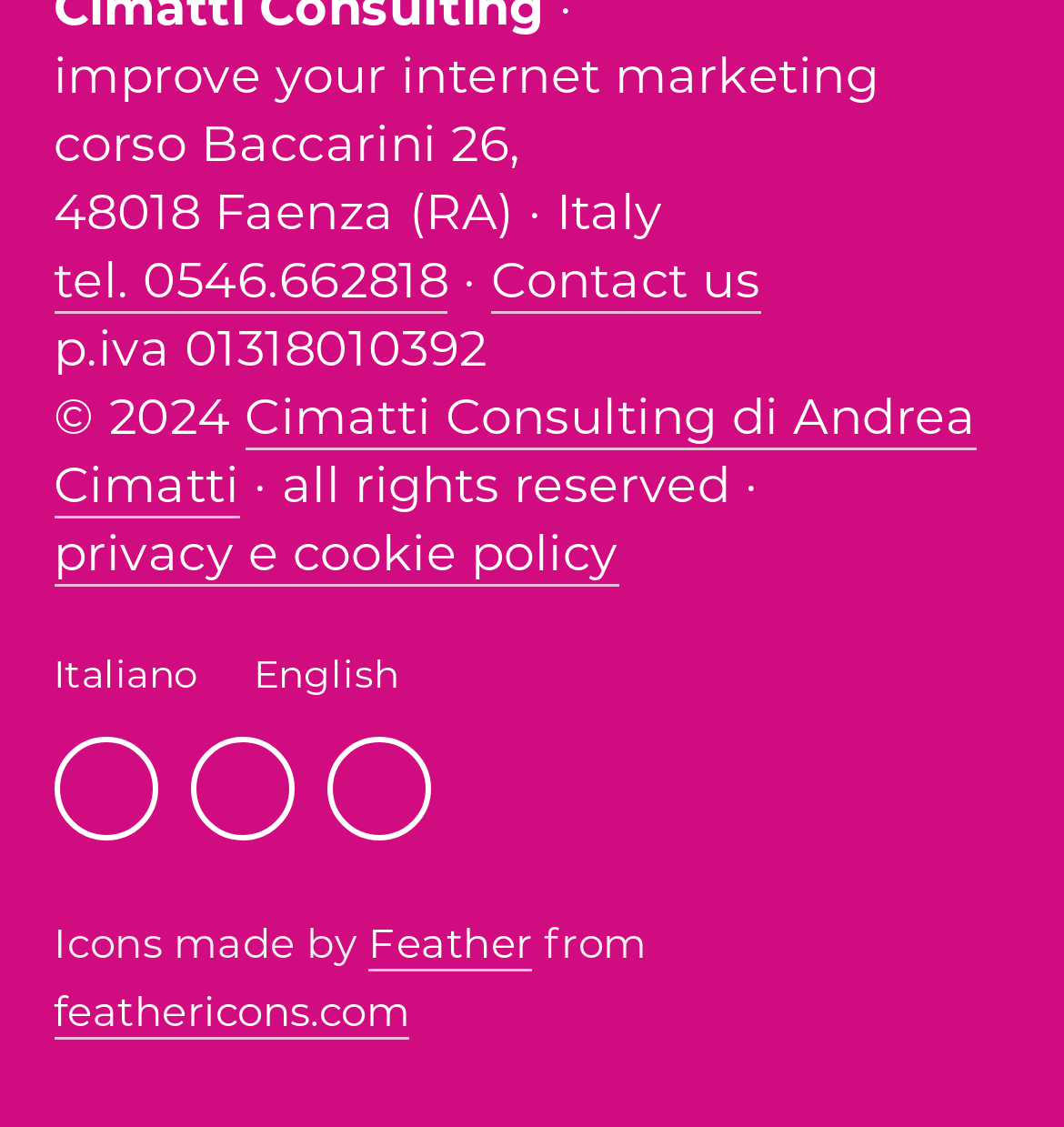Please find the bounding box coordinates (top-left x, top-left y, bottom-right x, bottom-right y) in the screenshot for the UI element described as follows: Cimatti Consulting di Andrea Cimatti

[0.05, 0.343, 0.917, 0.46]